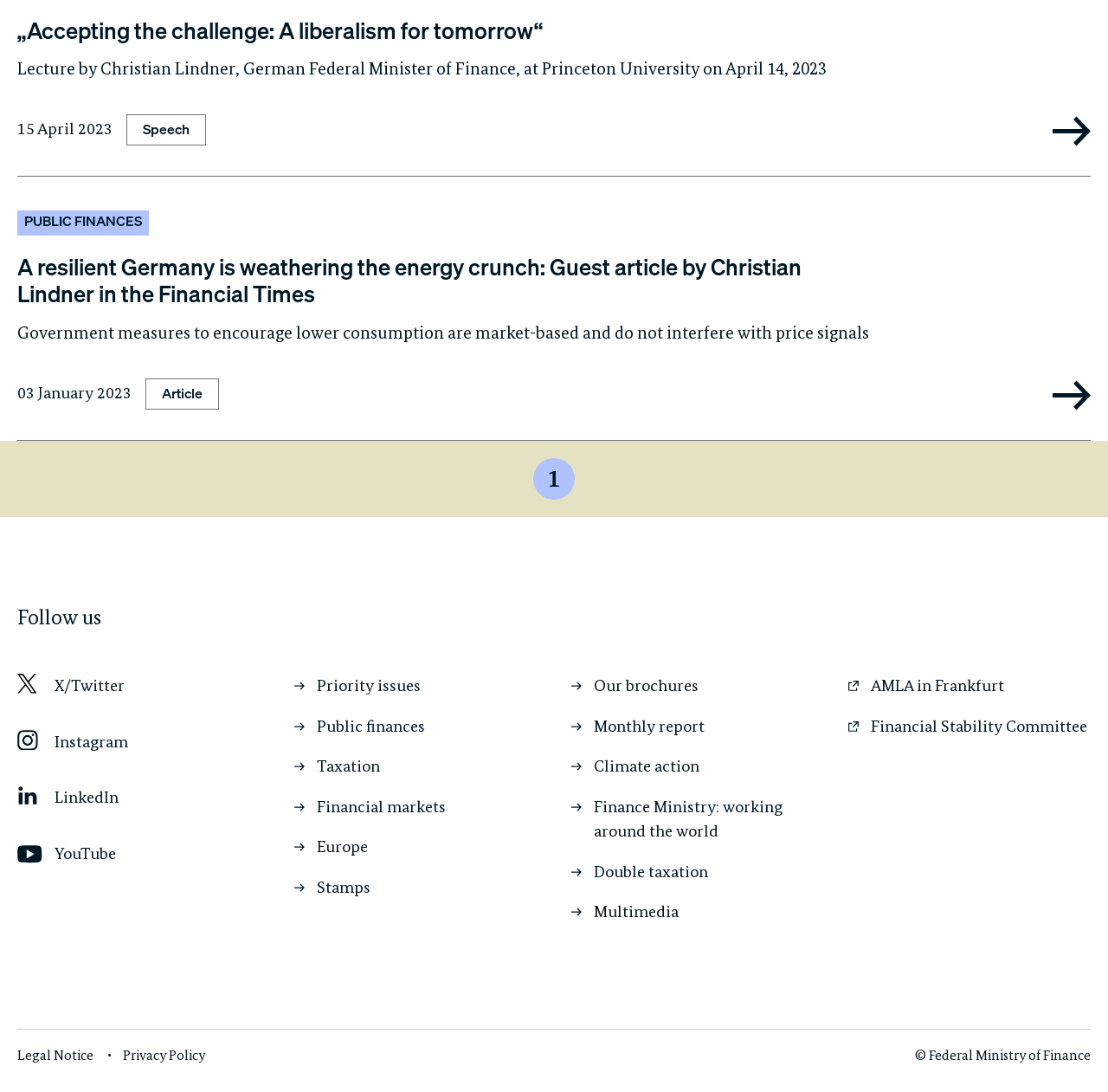Please determine the bounding box coordinates of the section I need to click to accomplish this instruction: "View the article in the Financial Times".

[0.016, 0.231, 0.791, 0.281]